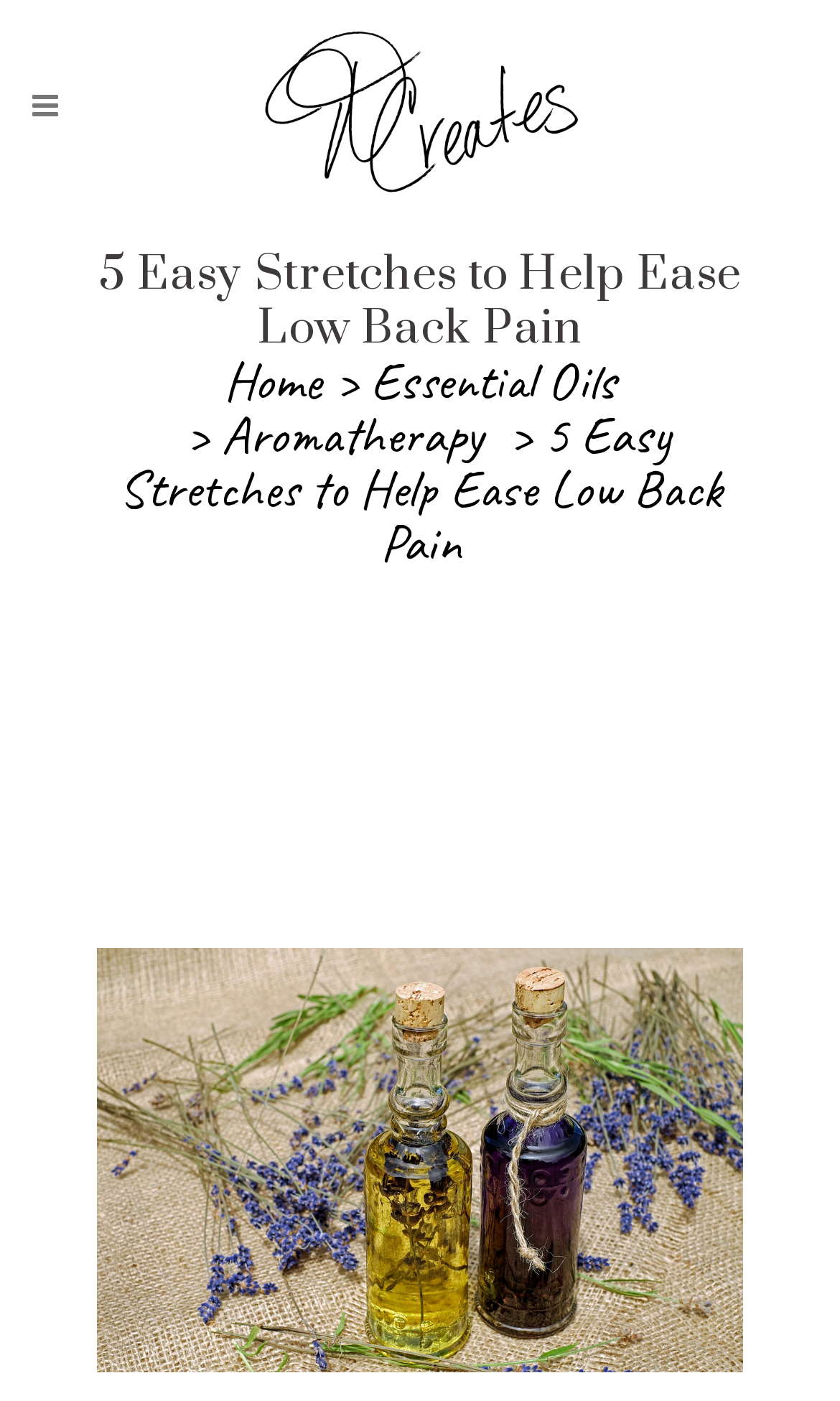Given the webpage screenshot and the description, determine the bounding box coordinates (top-left x, top-left y, bottom-right x, bottom-right y) that define the location of the UI element matching this description: Navigation Menu

None